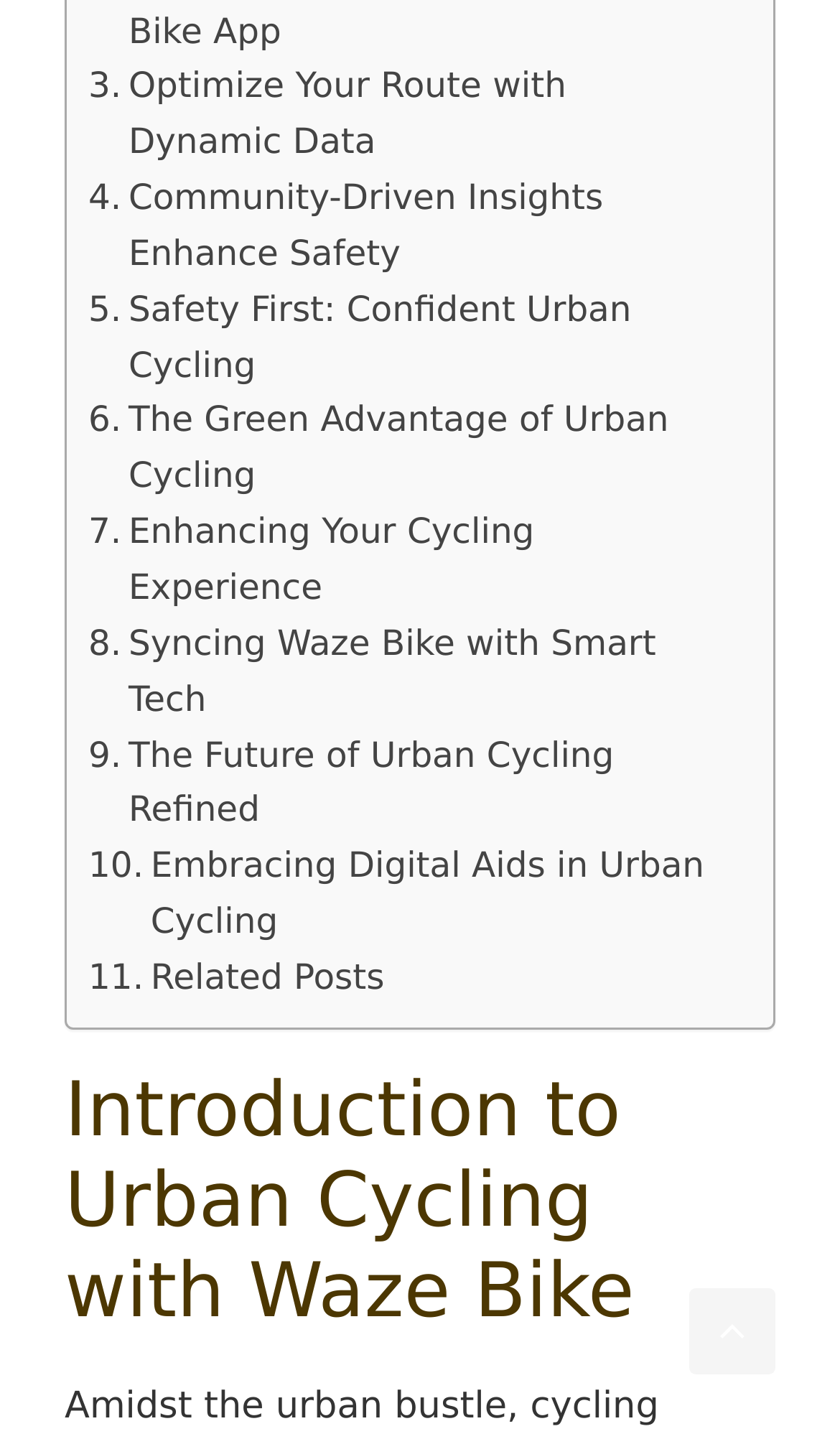Please identify the bounding box coordinates of the element on the webpage that should be clicked to follow this instruction: "Explore 'Related Posts'". The bounding box coordinates should be given as four float numbers between 0 and 1, formatted as [left, top, right, bottom].

[0.105, 0.66, 0.458, 0.699]